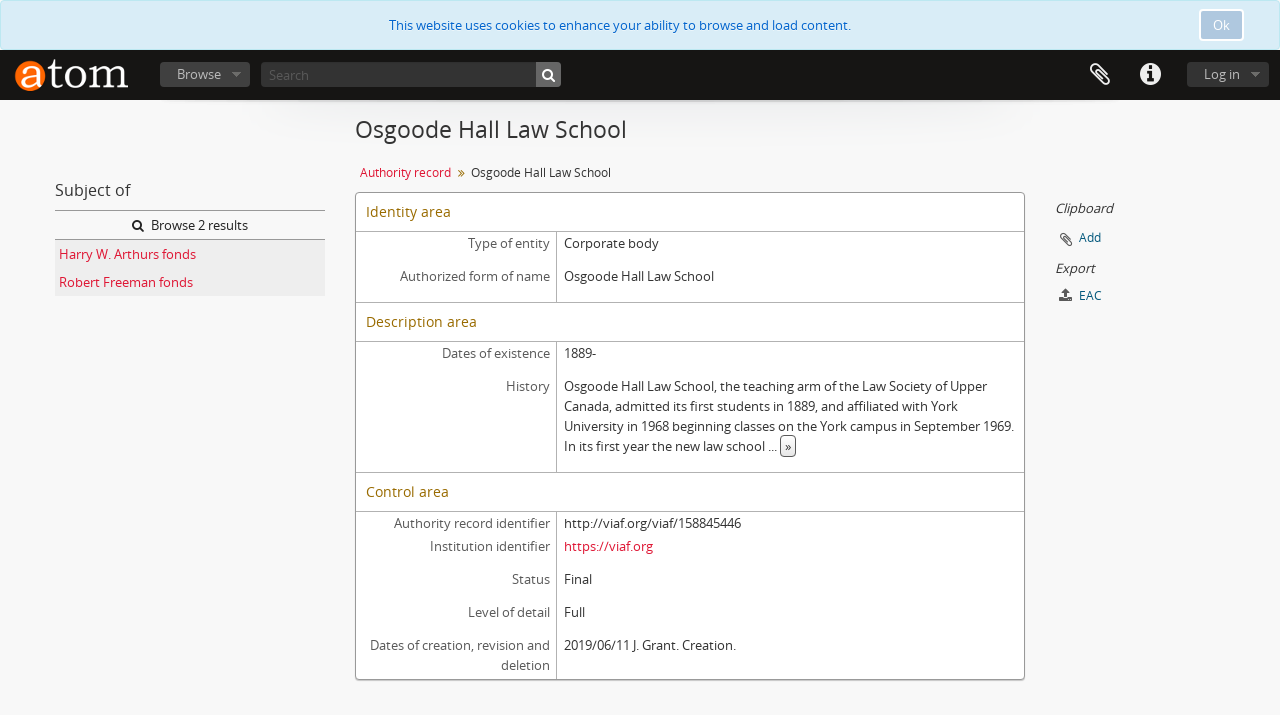What is the icon name of the button next to 'Quick links'?
Based on the screenshot, answer the question with a single word or phrase.

